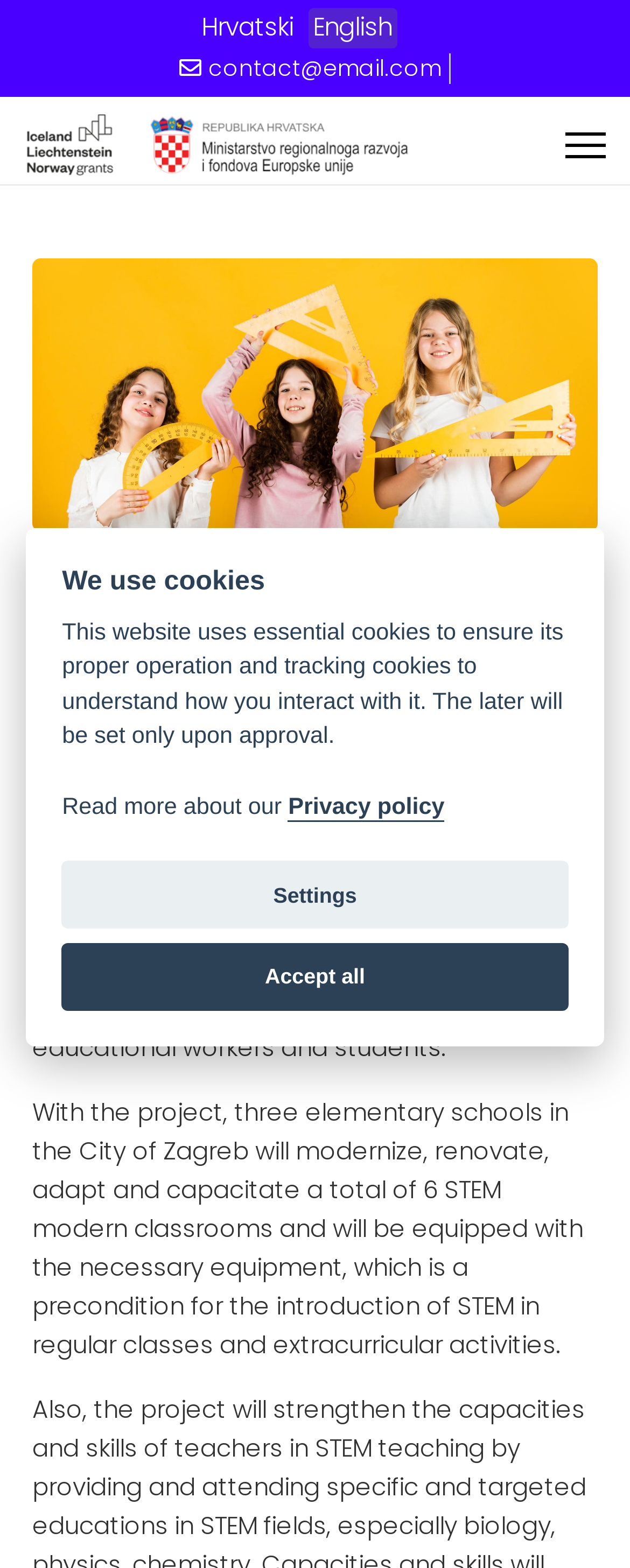Please specify the bounding box coordinates for the clickable region that will help you carry out the instruction: "View December 2020".

None